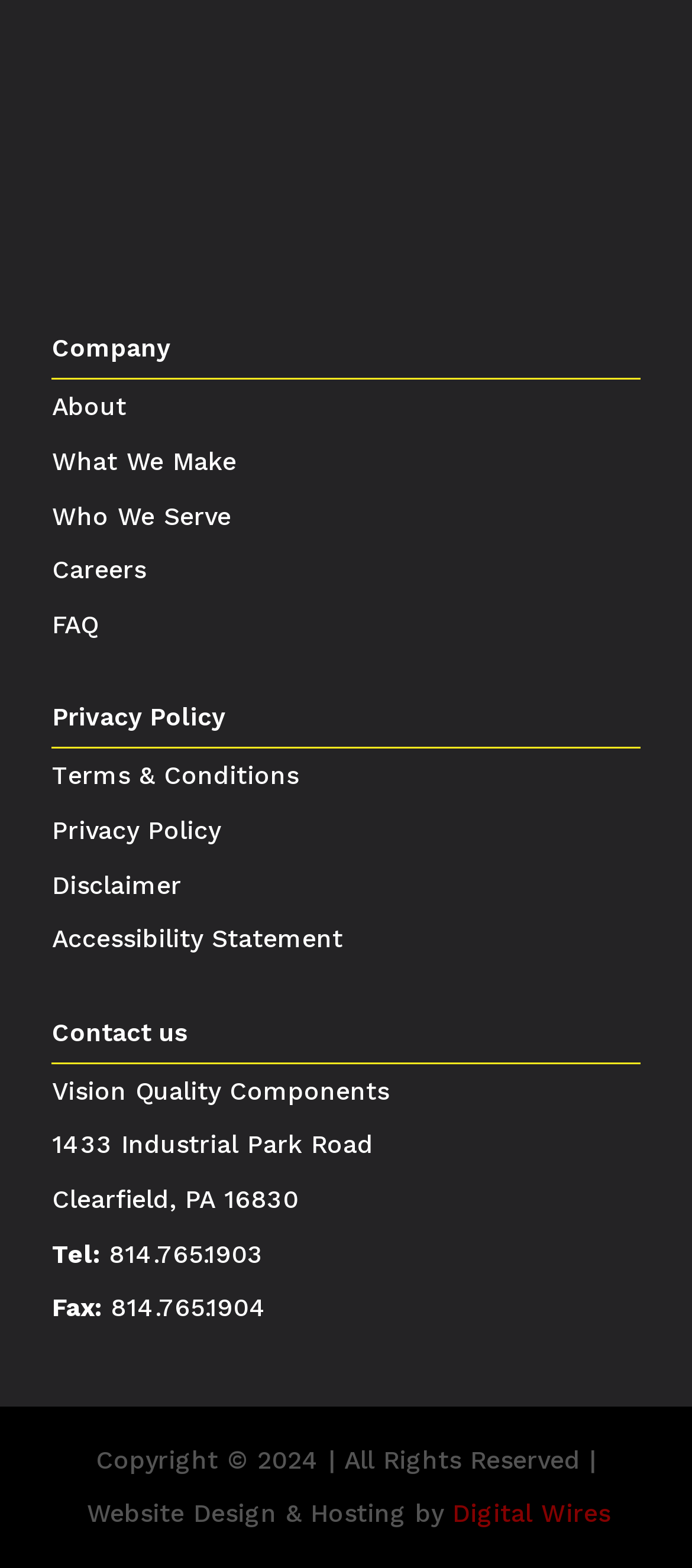Please provide a brief answer to the following inquiry using a single word or phrase:
What is the phone number?

814.765.1903